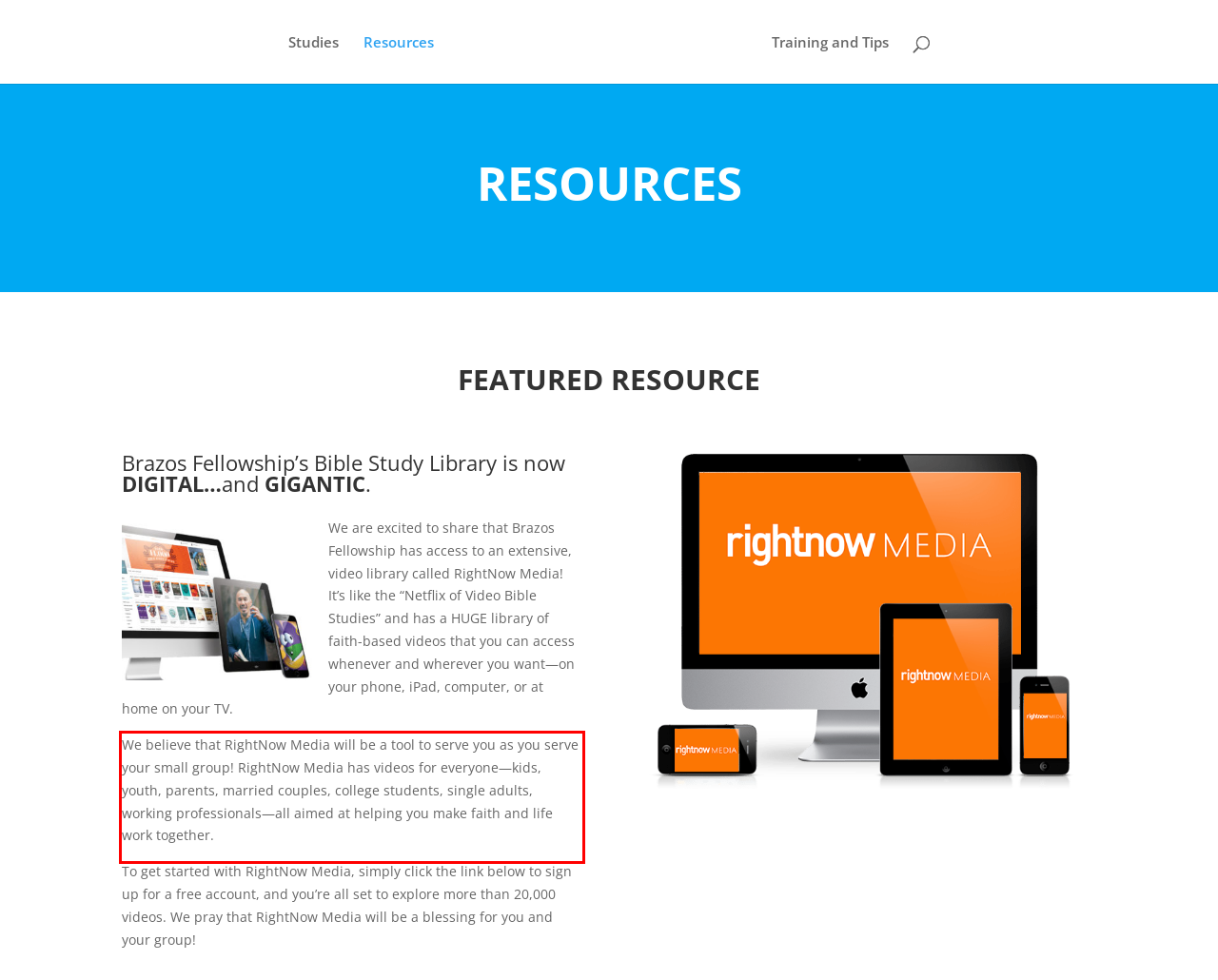You have a screenshot of a webpage with a UI element highlighted by a red bounding box. Use OCR to obtain the text within this highlighted area.

We believe that RightNow Media will be a tool to serve you as you serve your small group! RightNow Media has videos for everyone—kids, youth, parents, married couples, college students, single adults, working professionals—all aimed at helping you make faith and life work together.